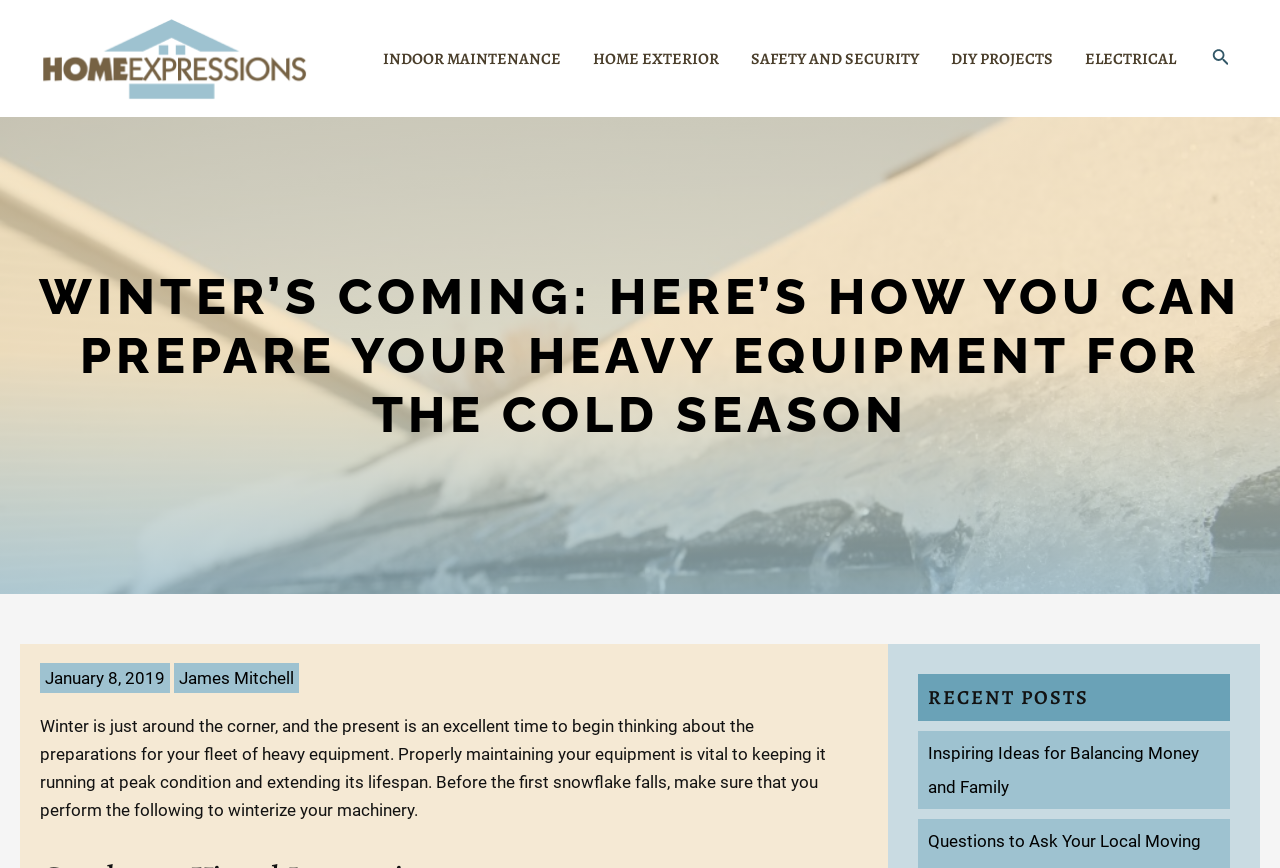Given the description of a UI element: "Safety and Security", identify the bounding box coordinates of the matching element in the webpage screenshot.

[0.574, 0.027, 0.73, 0.108]